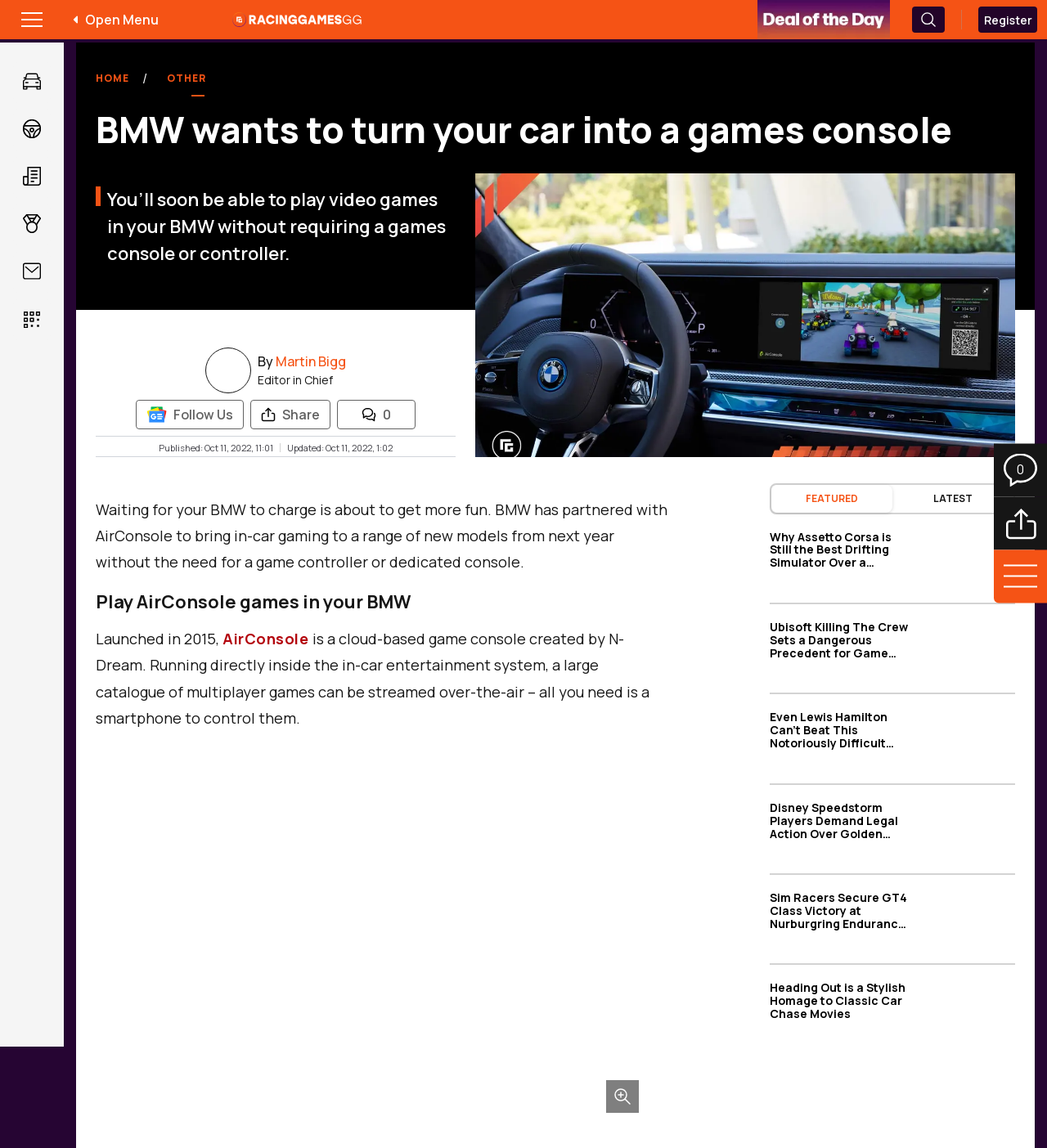What is the date when the article was published?
Examine the image and give a concise answer in one word or a short phrase.

Oct 11, 2022